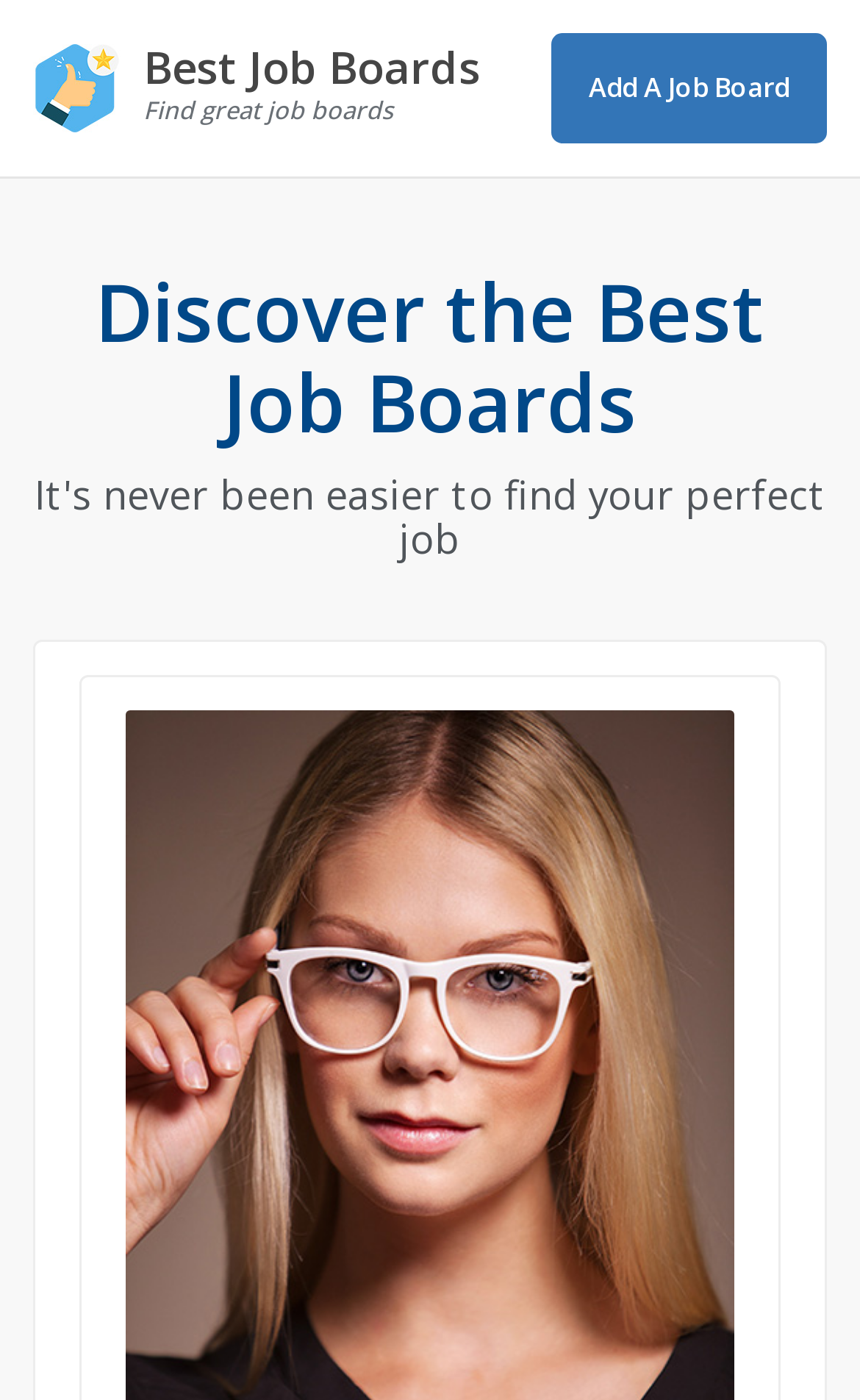Identify and provide the bounding box coordinates of the UI element described: "Add A Job Board". The coordinates should be formatted as [left, top, right, bottom], with each number being a float between 0 and 1.

[0.641, 0.024, 0.962, 0.102]